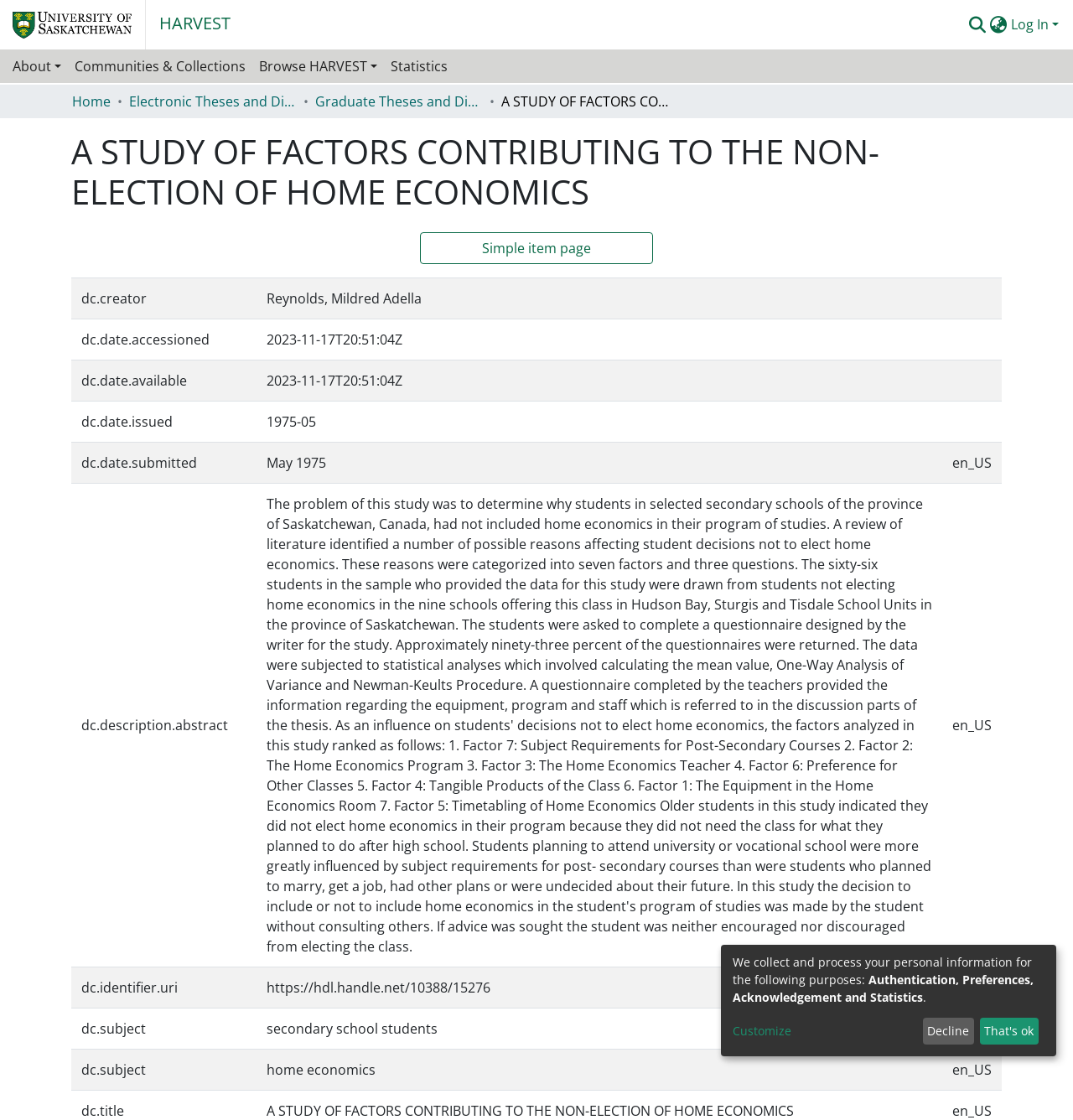Locate the primary headline on the webpage and provide its text.

A STUDY OF FACTORS CONTRIBUTING TO THE NON-ELECTION OF HOME ECONOMICS